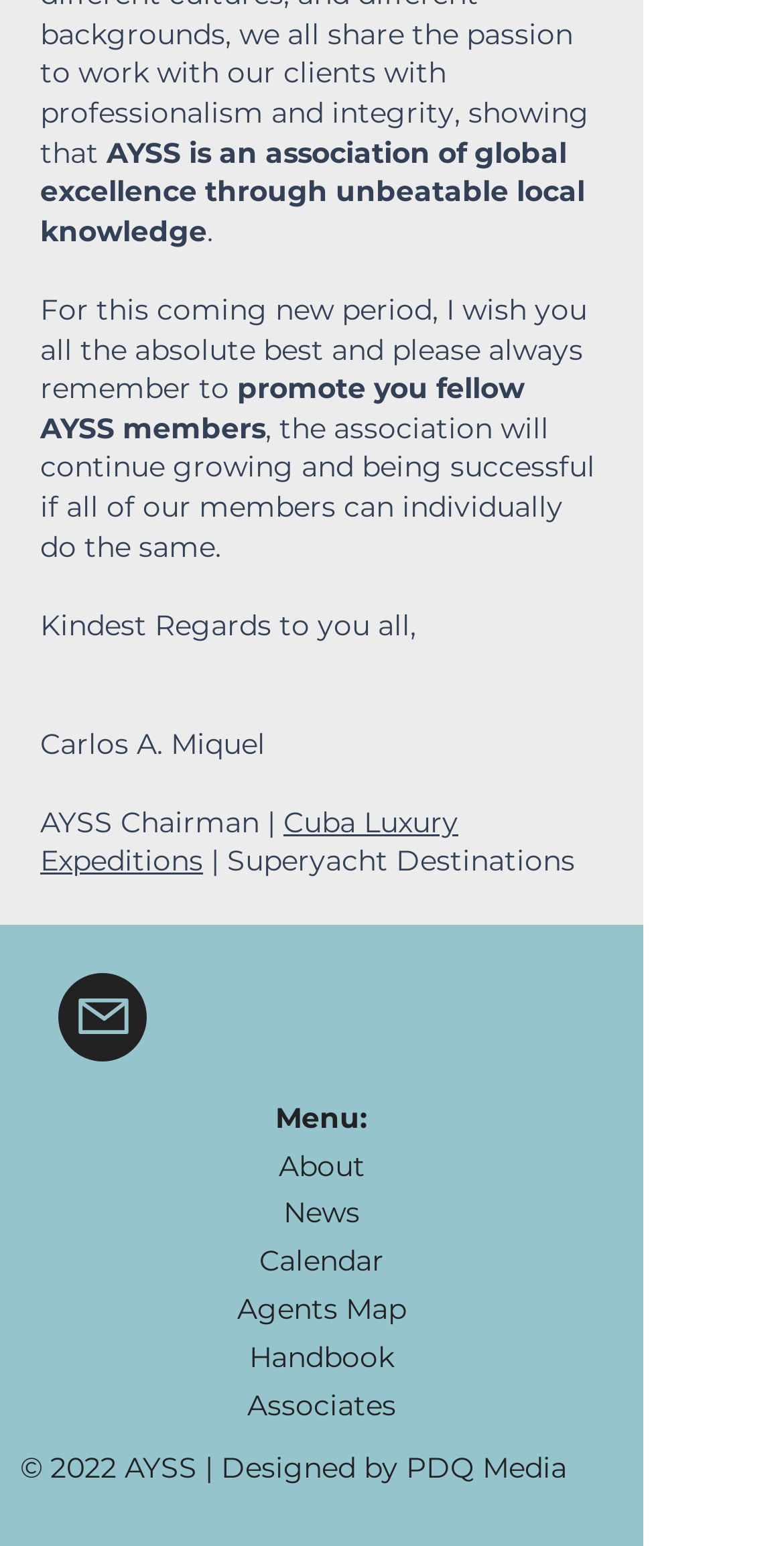Specify the bounding box coordinates of the element's area that should be clicked to execute the given instruction: "read Heathercombe Brake School Photographs". The coordinates should be four float numbers between 0 and 1, i.e., [left, top, right, bottom].

None